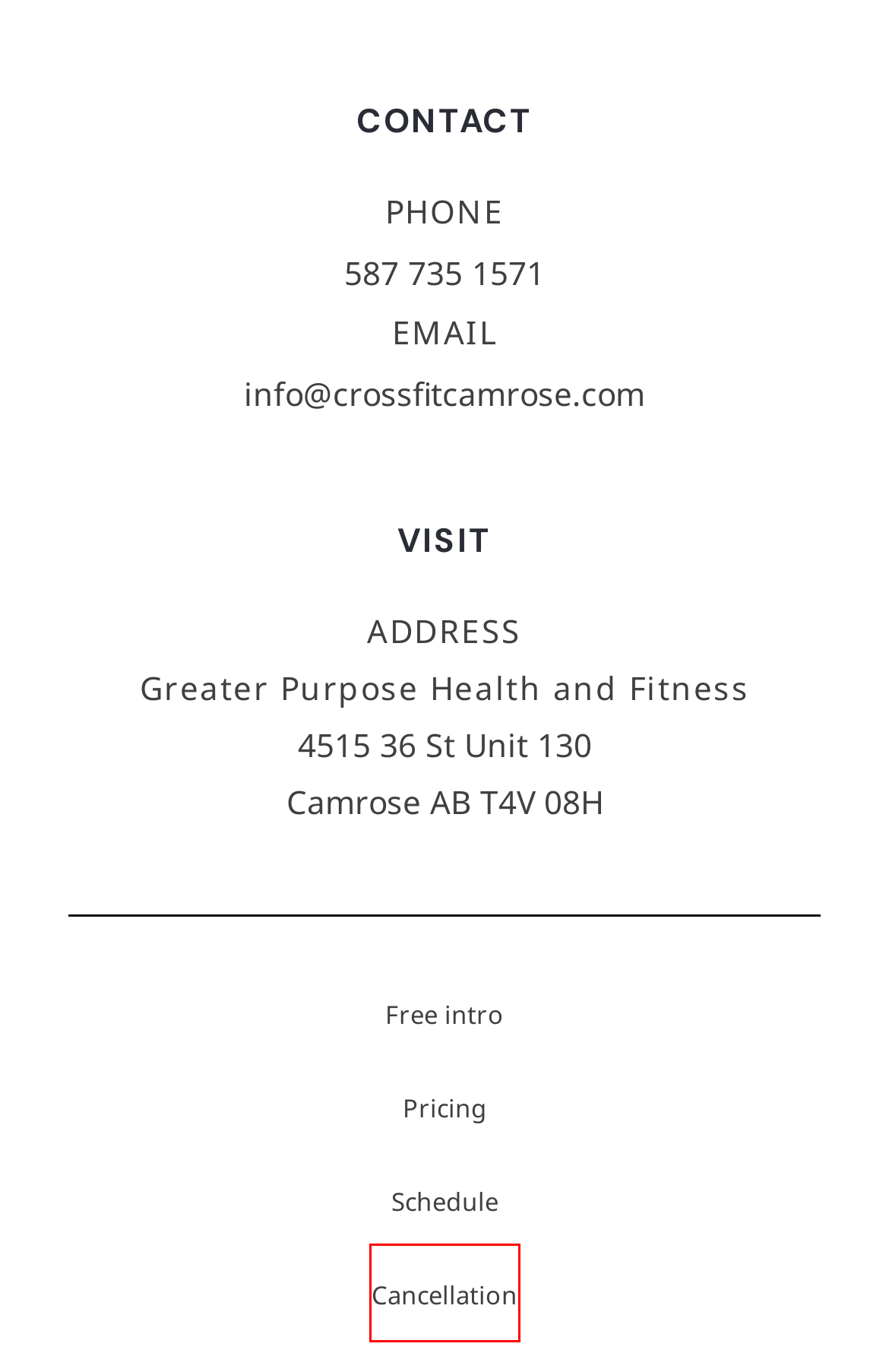Examine the screenshot of a webpage featuring a red bounding box and identify the best matching webpage description for the new page that results from clicking the element within the box. Here are the options:
A. Top Gym Management Software in 2024 - Kilo
B. Cancellation - Greater Purpose Health & Fitness
C. CrossFit - Greater Purpose Health & Fitness
D. Gym Info - Greater Purpose Health & Fitness
E. About - Greater Purpose Health & Fitness
F. Blog - Greater Purpose Health & Fitness
G. Weight Loss Transformation - Greater Purpose Health & Fitness
H. Personal Training - Greater Purpose Health & Fitness

B